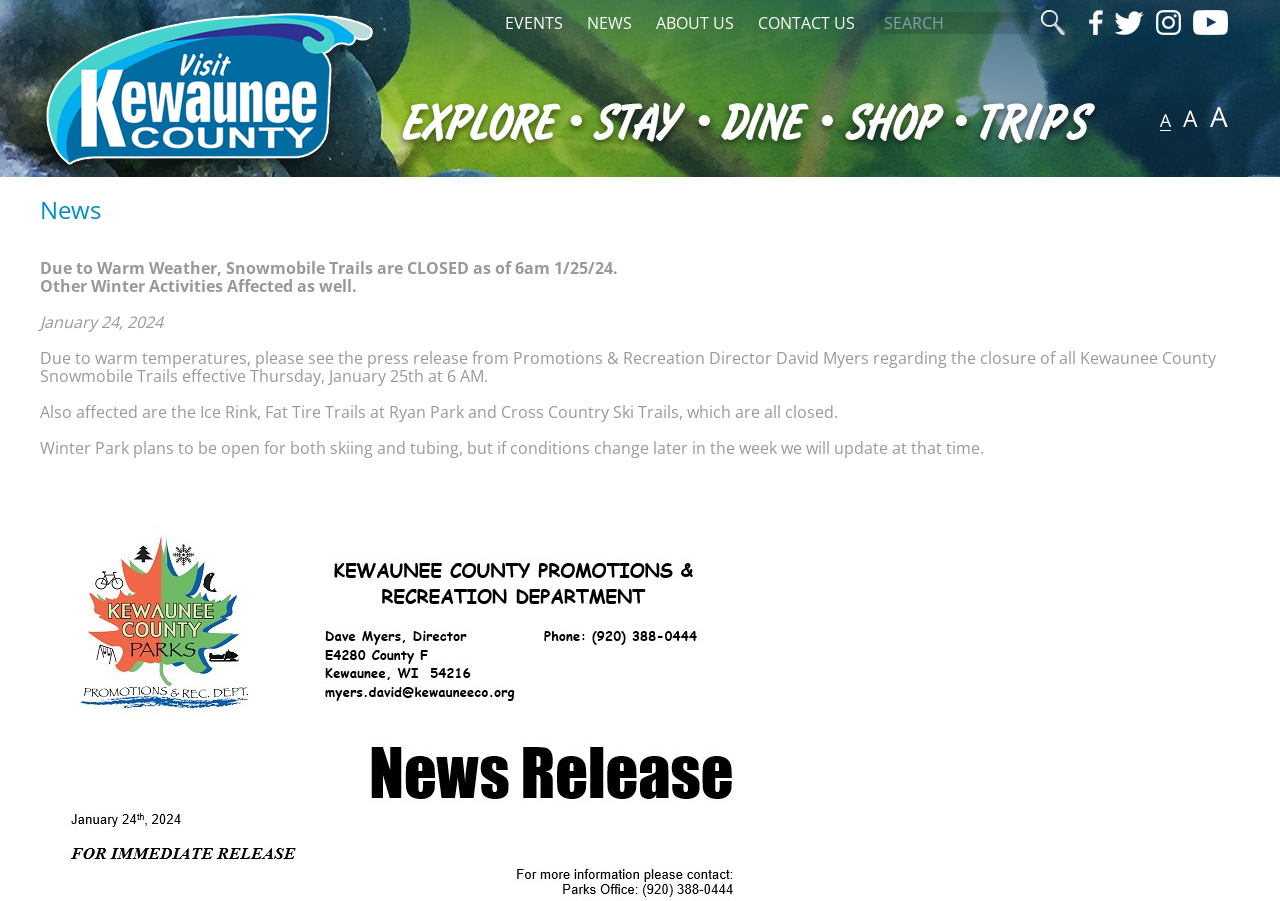What is the current status of snowmobile trails?
Based on the image, answer the question with as much detail as possible.

The current status of snowmobile trails can be determined by reading the announcement at the top of the webpage, which states 'Due to Warm Weather, Snowmobile Trails are CLOSED as of 6am 1/25/24.'